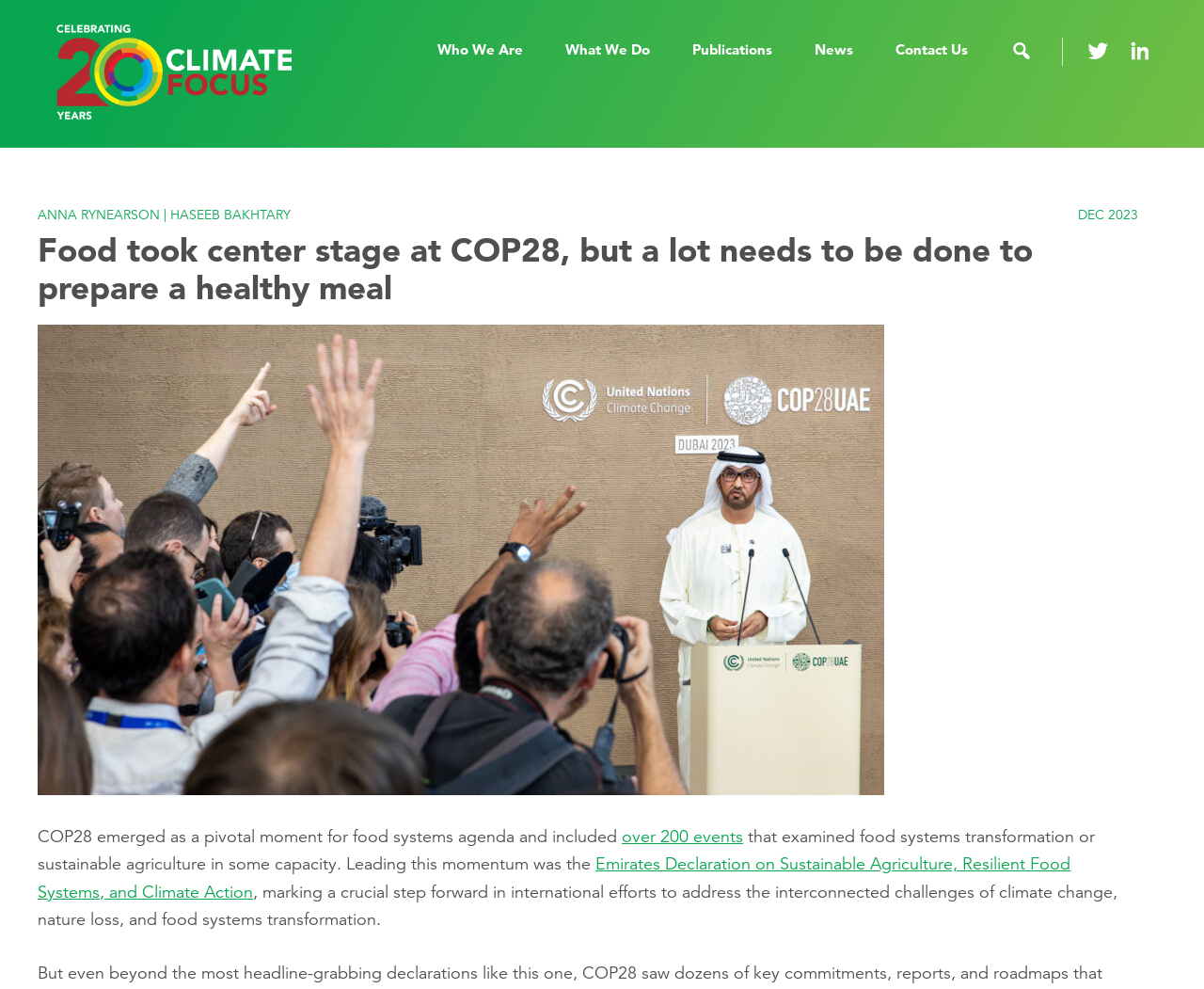Bounding box coordinates are given in the format (top-left x, top-left y, bottom-right x, bottom-right y). All values should be floating point numbers between 0 and 1. Provide the bounding box coordinate for the UI element described as: What We Do

[0.454, 0.038, 0.555, 0.062]